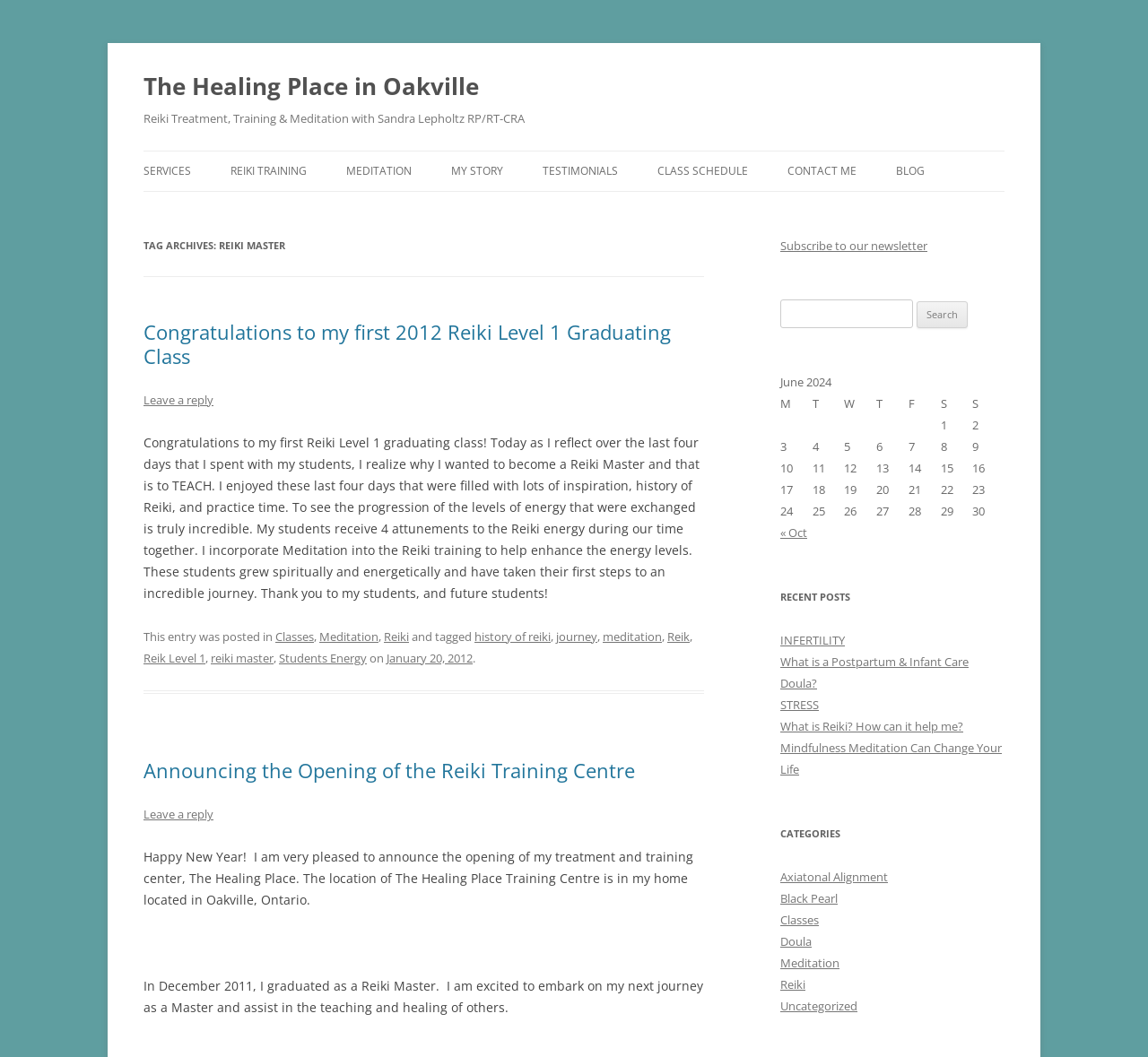Give an in-depth explanation of the webpage layout and content.

The webpage is about The Healing Place in Oakville, a Reiki treatment and training center. At the top, there is a heading with the center's name, followed by a link to the same. Below this, there is a heading that introduces Sandra Lepholtz, a Reiki Master, and her services.

On the top navigation bar, there are links to various sections of the website, including Services, Reiki Training, Meditation, My Story, Testimonials, Class Schedule, Contact Me, and Blog.

The main content area is divided into two sections. The left section contains a series of articles or blog posts. The first article is about congratulating the first Reiki Level 1 graduating class, and it includes a link to the article and a brief summary of the content. The article itself discusses the experience of teaching Reiki and the growth of the students. Below this, there is a footer section that lists the categories and tags related to the article.

The second article is about announcing the opening of the Reiki Training Centre, and it includes a link to the article and a brief summary of the content. The article itself discusses the opening of the center and the services offered.

On the right side of the main content area, there is a section with a search bar, a link to subscribe to the newsletter, and a table showing the class schedule for June 2024. The table has columns for Monday to Sunday, and each row represents a date, with some dates having events or classes scheduled.